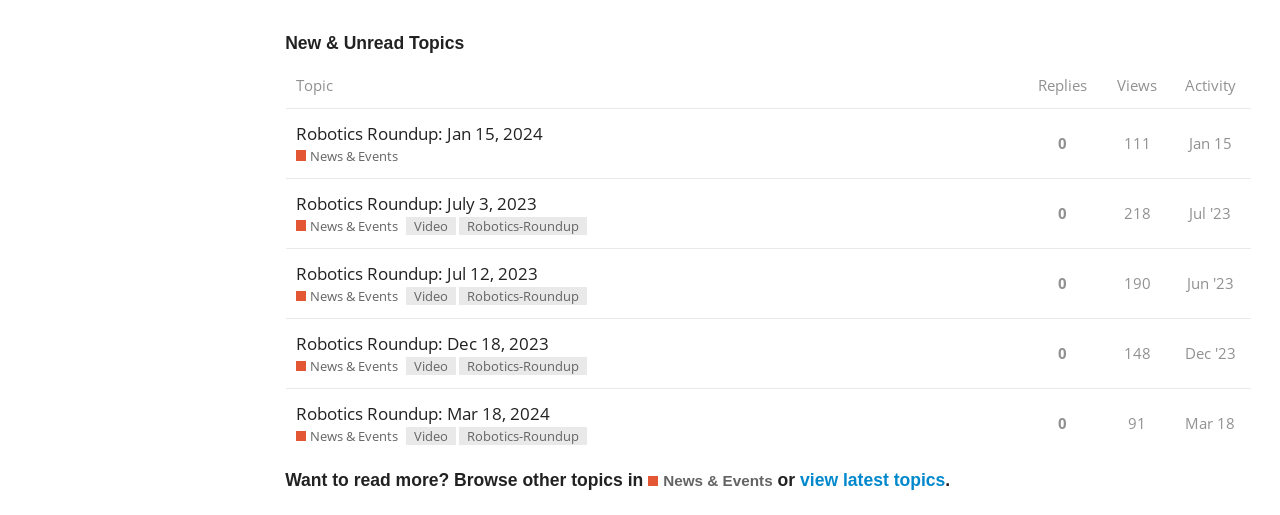What is the title of the first topic?
Using the visual information, answer the question in a single word or phrase.

Robotics Roundup: Jan 15, 2024